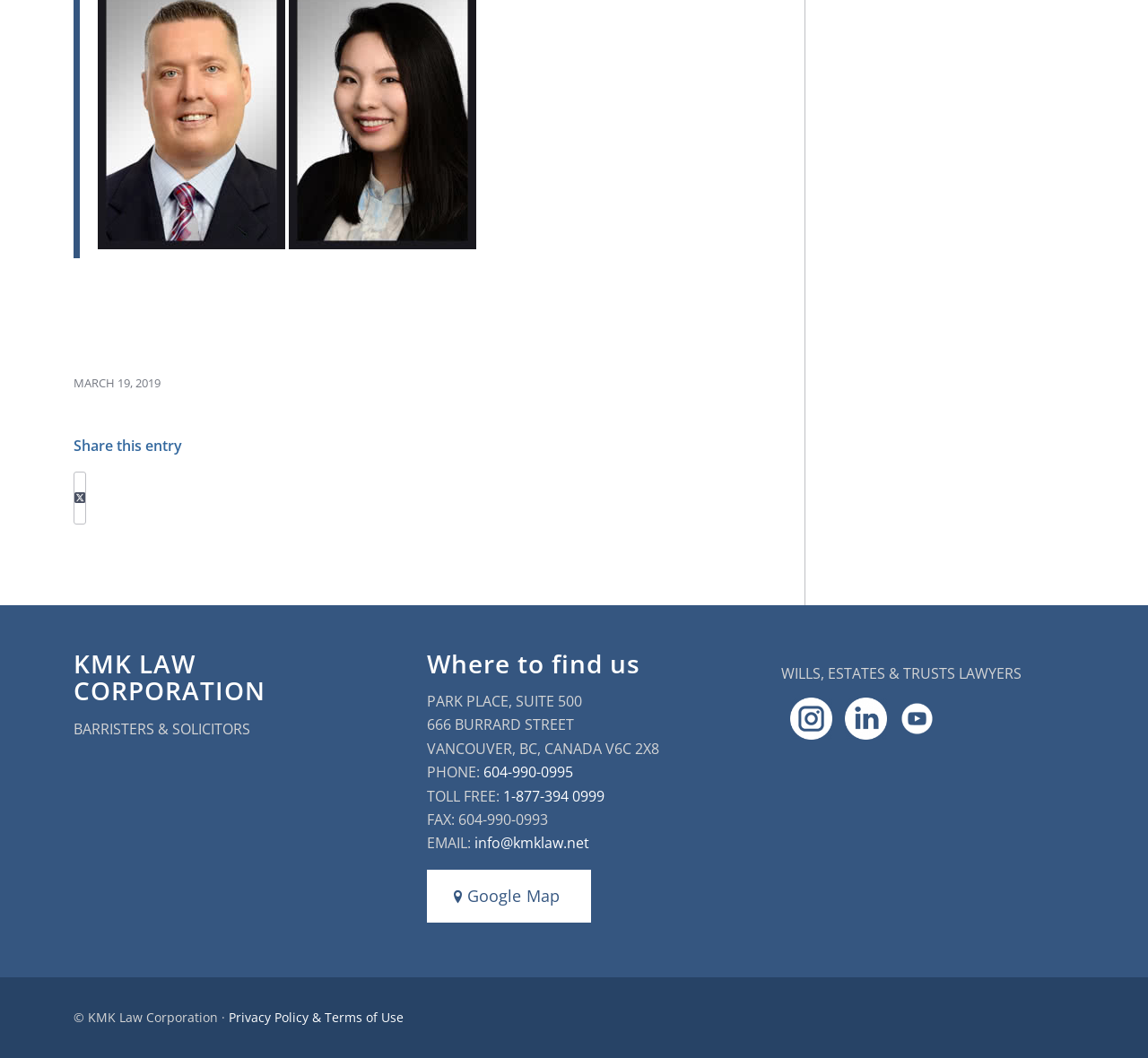Provide the bounding box coordinates of the section that needs to be clicked to accomplish the following instruction: "View the Google Map."

[0.372, 0.822, 0.515, 0.872]